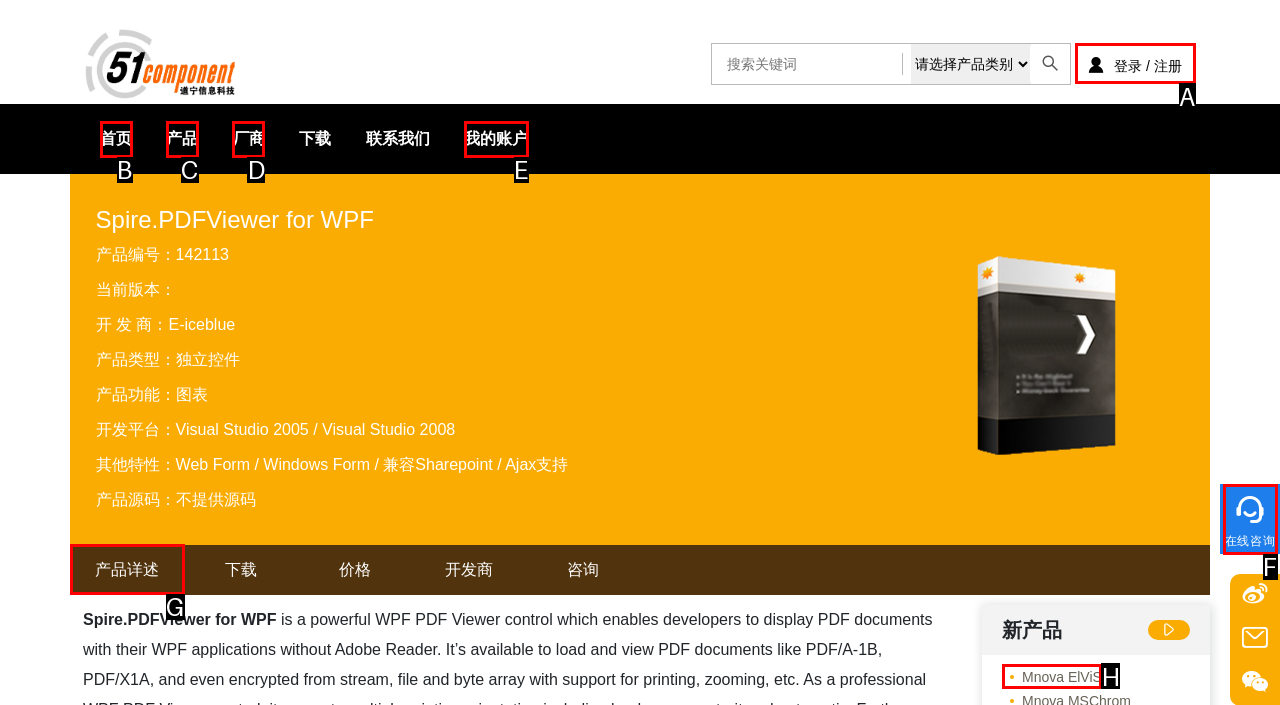Tell me which one HTML element I should click to complete the following instruction: view product details
Answer with the option's letter from the given choices directly.

G